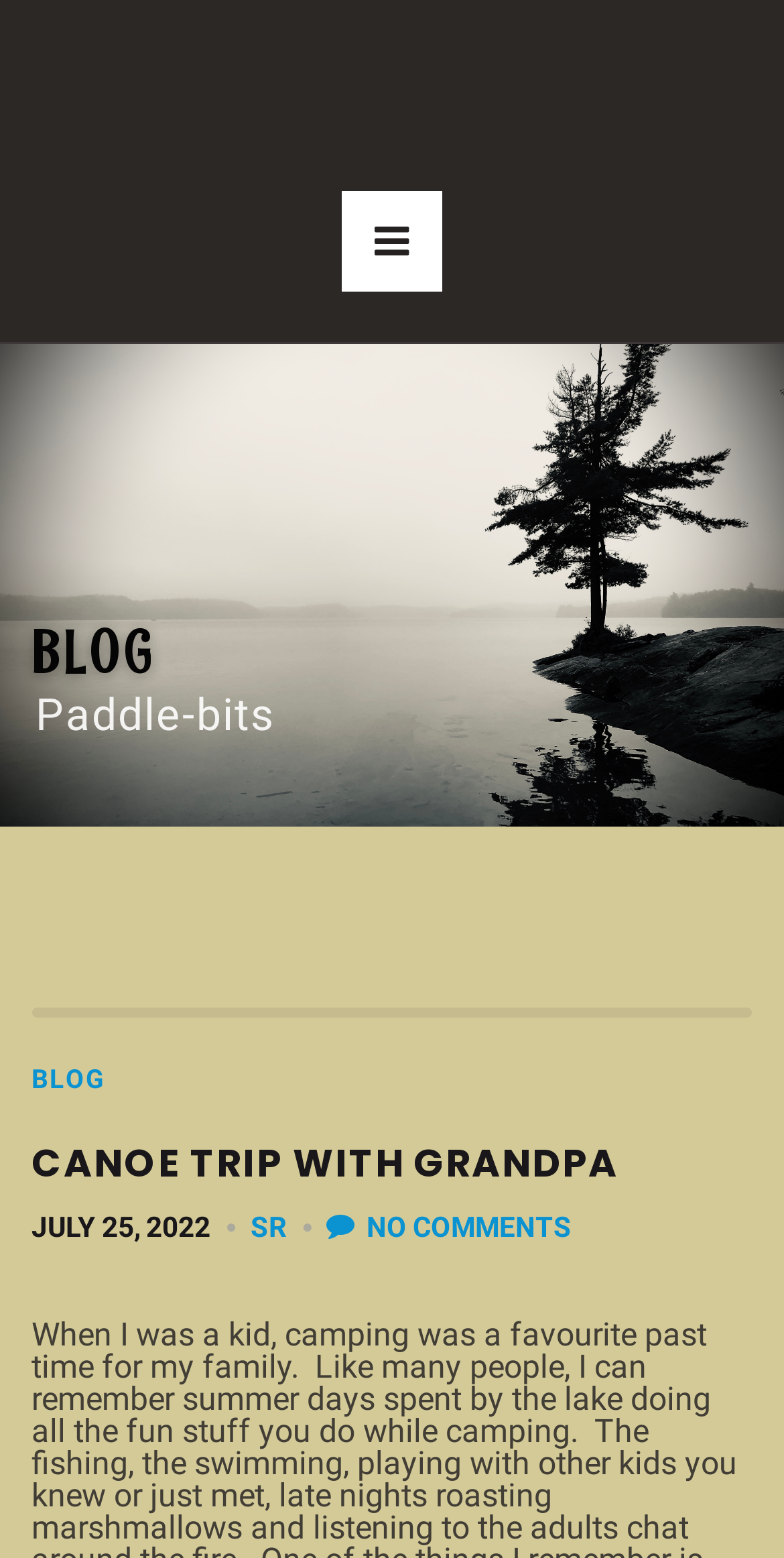Reply to the question below using a single word or brief phrase:
What is the title of the blog post?

CANOE TRIP WITH GRANDPA